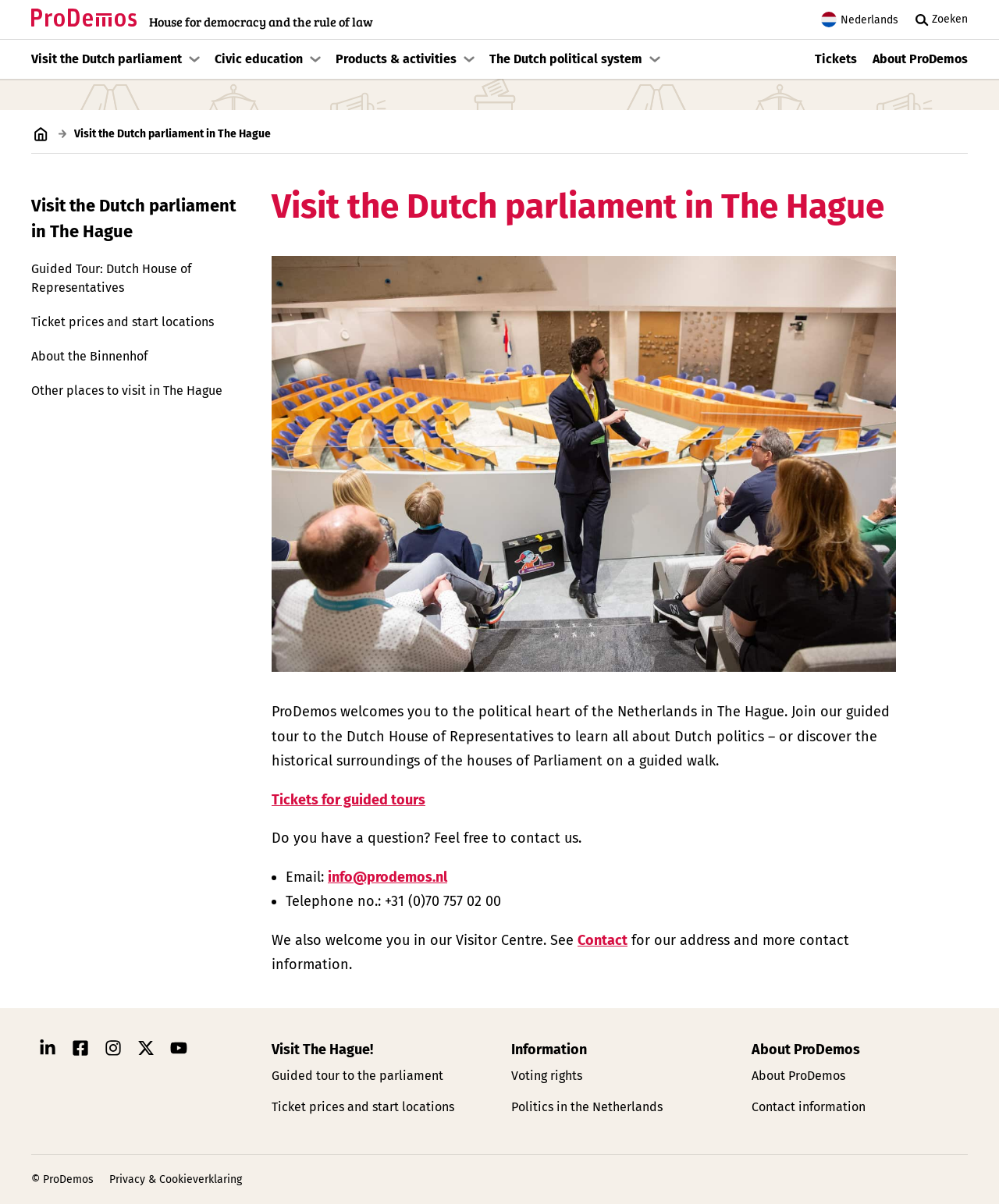Specify the bounding box coordinates of the area to click in order to follow the given instruction: "Learn about the Dutch political system."

[0.49, 0.041, 0.643, 0.057]